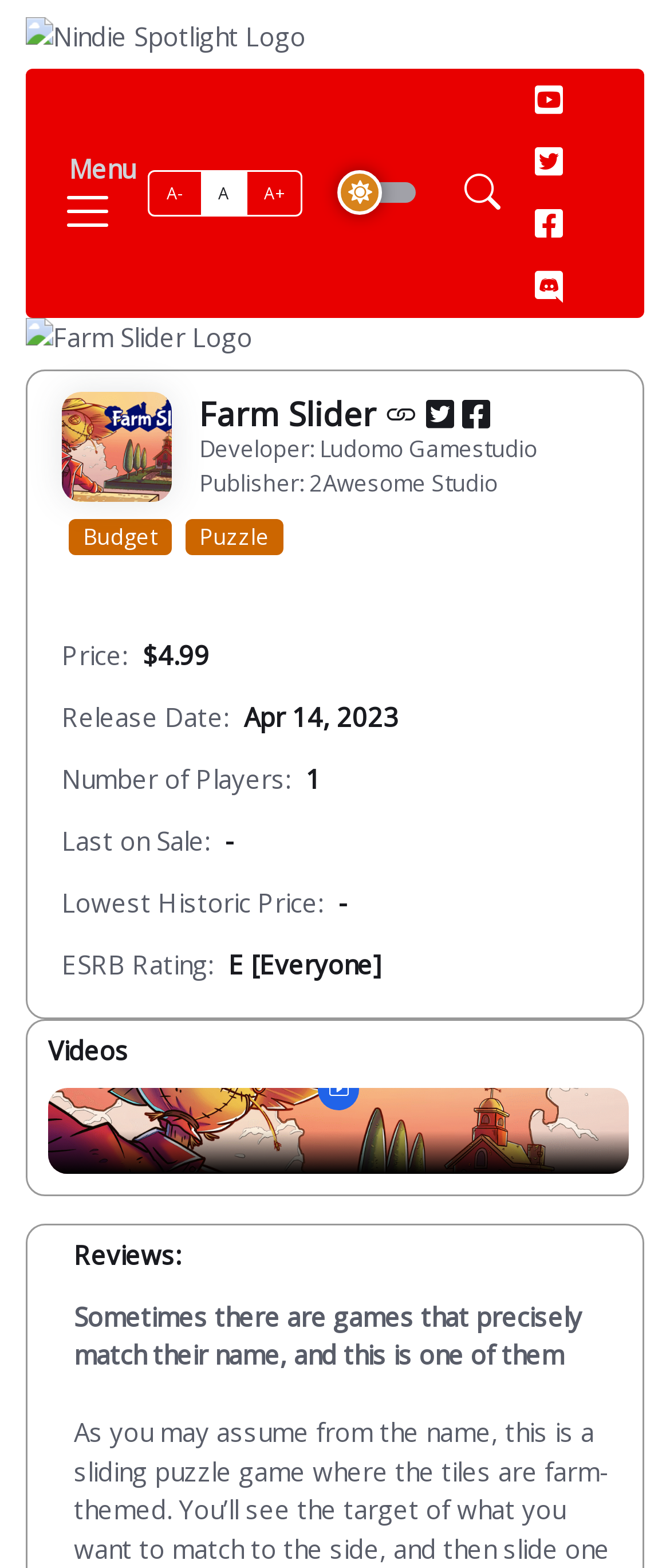Please provide a brief answer to the following inquiry using a single word or phrase:
What type of genre is the game?

Puzzle